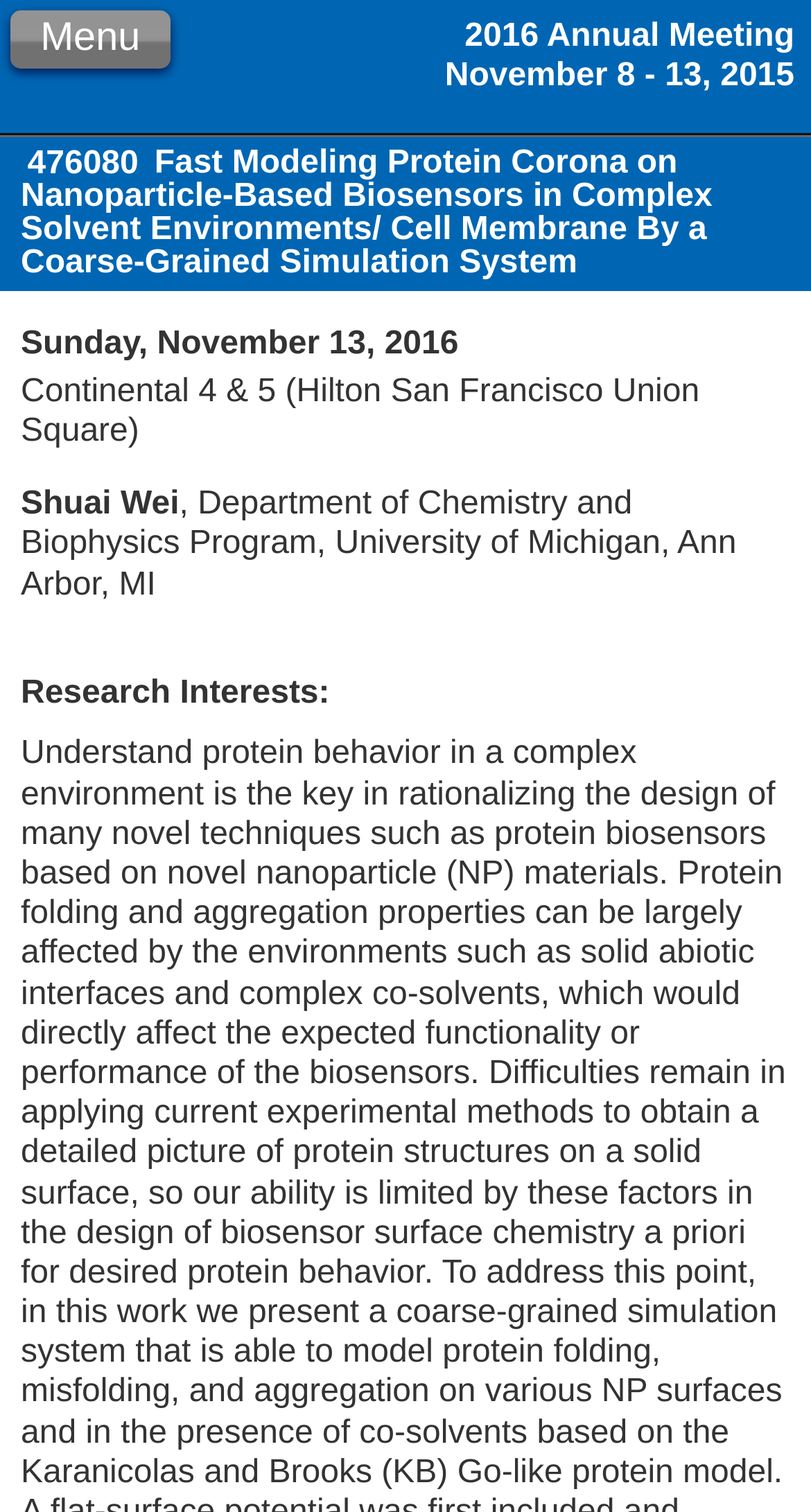Identify and extract the heading text of the webpage.

2016 Annual Meeting
November 8 - 13, 2015